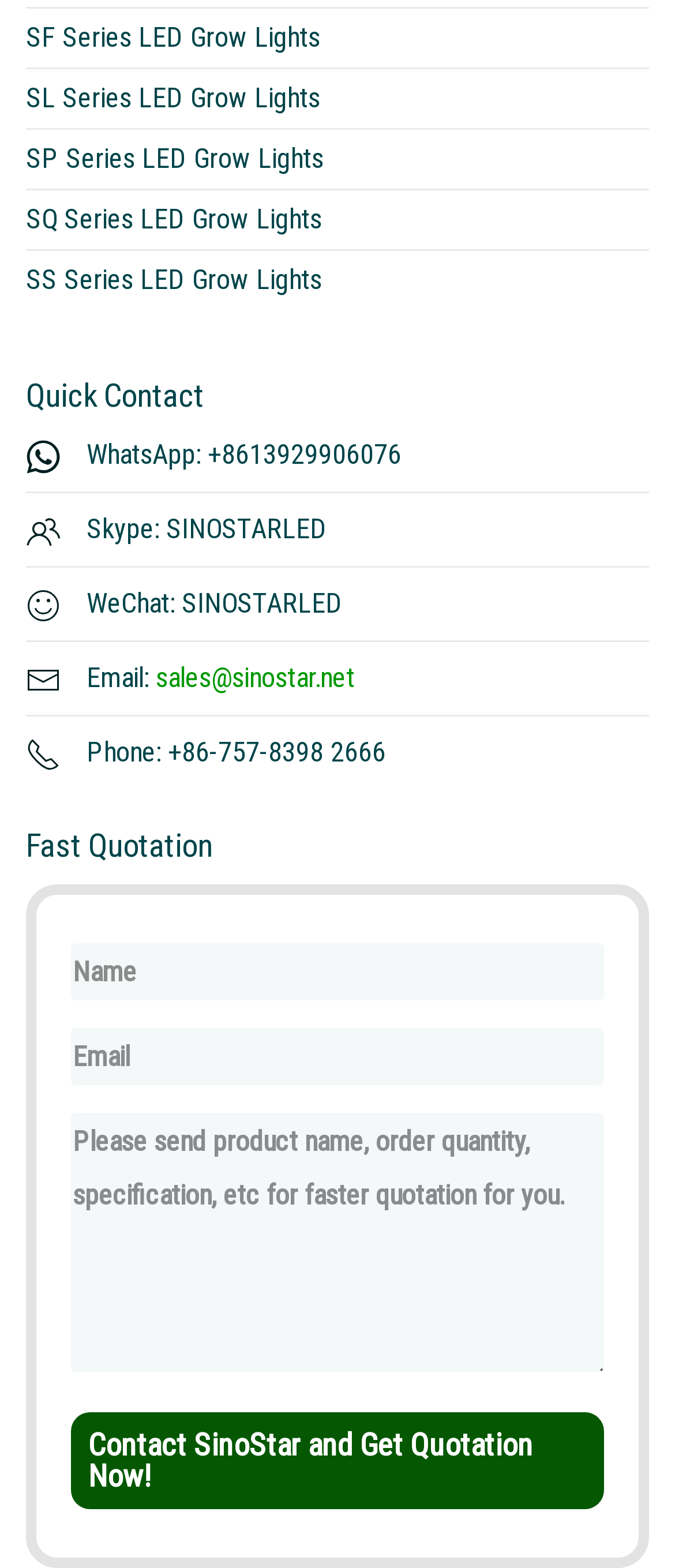Identify the bounding box of the HTML element described here: "name="3" placeholder="Email"". Provide the coordinates as four float numbers between 0 and 1: [left, top, right, bottom].

[0.105, 0.656, 0.895, 0.692]